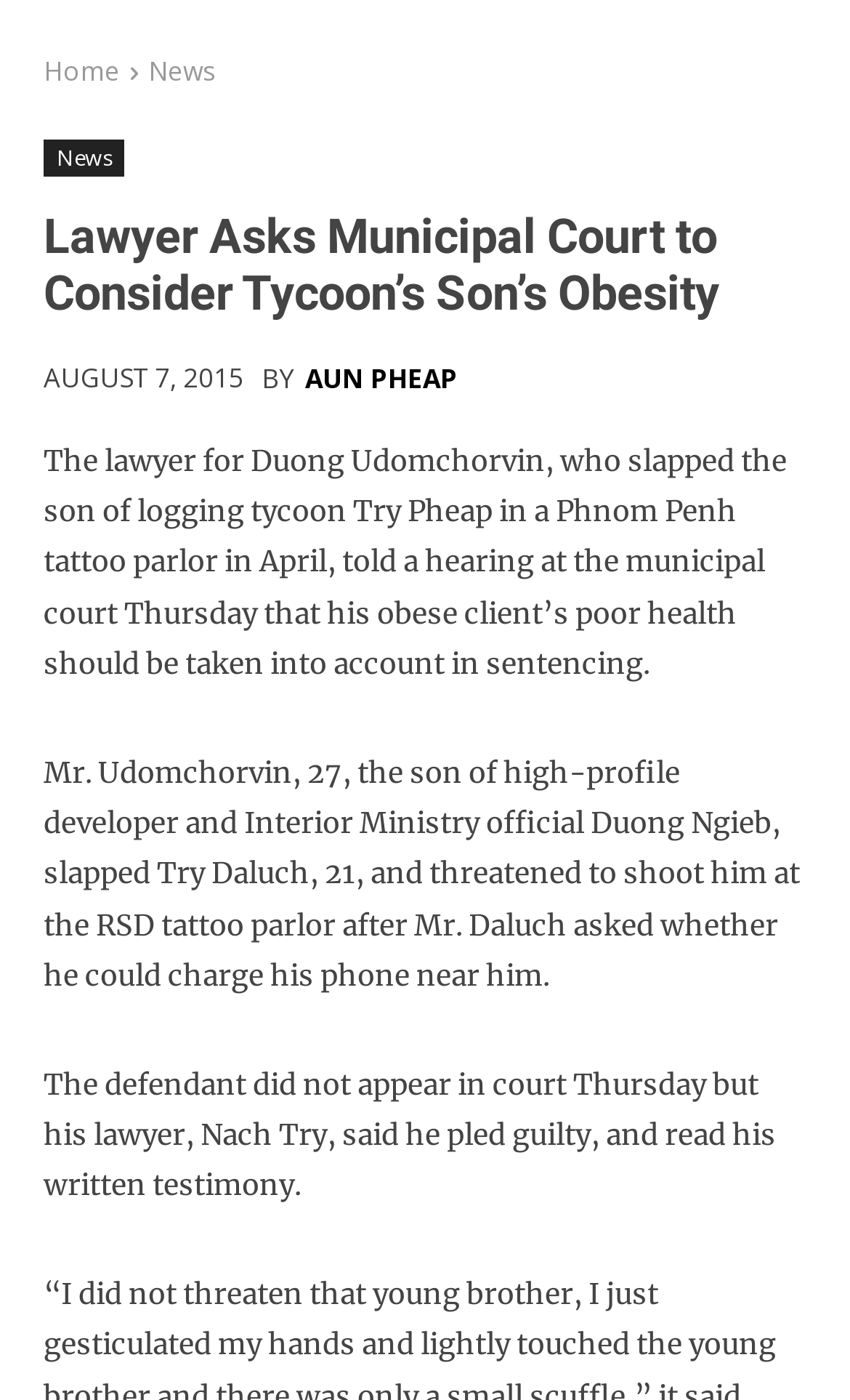What is the occupation of Duong Ngieb?
Please respond to the question with as much detail as possible.

The article states that Duong Ngieb, the father of Duong Udomchorvin, is a high-profile developer and an Interior Ministry official.